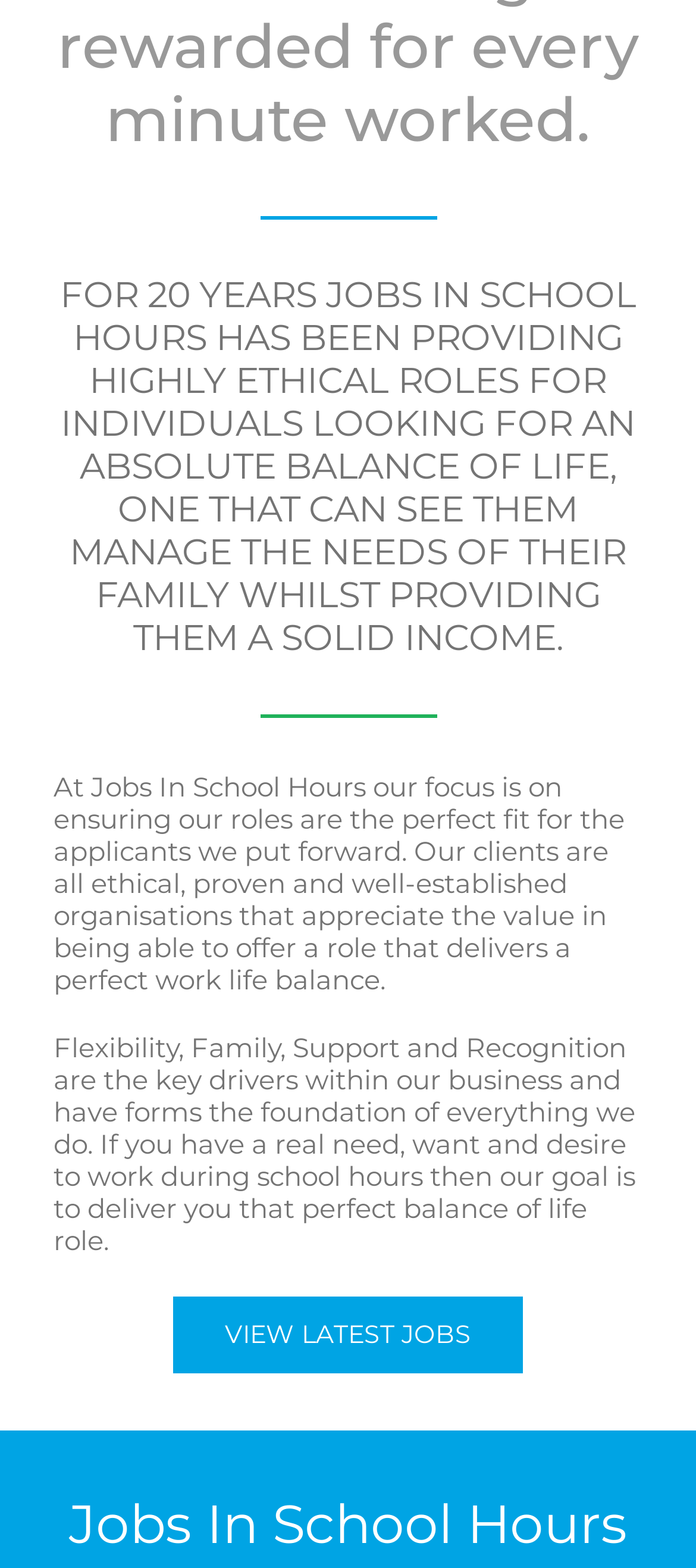Using the element description provided, determine the bounding box coordinates in the format (top-left x, top-left y, bottom-right x, bottom-right y). Ensure that all values are floating point numbers between 0 and 1. Element description: View Latest Jobs

[0.244, 0.824, 0.756, 0.878]